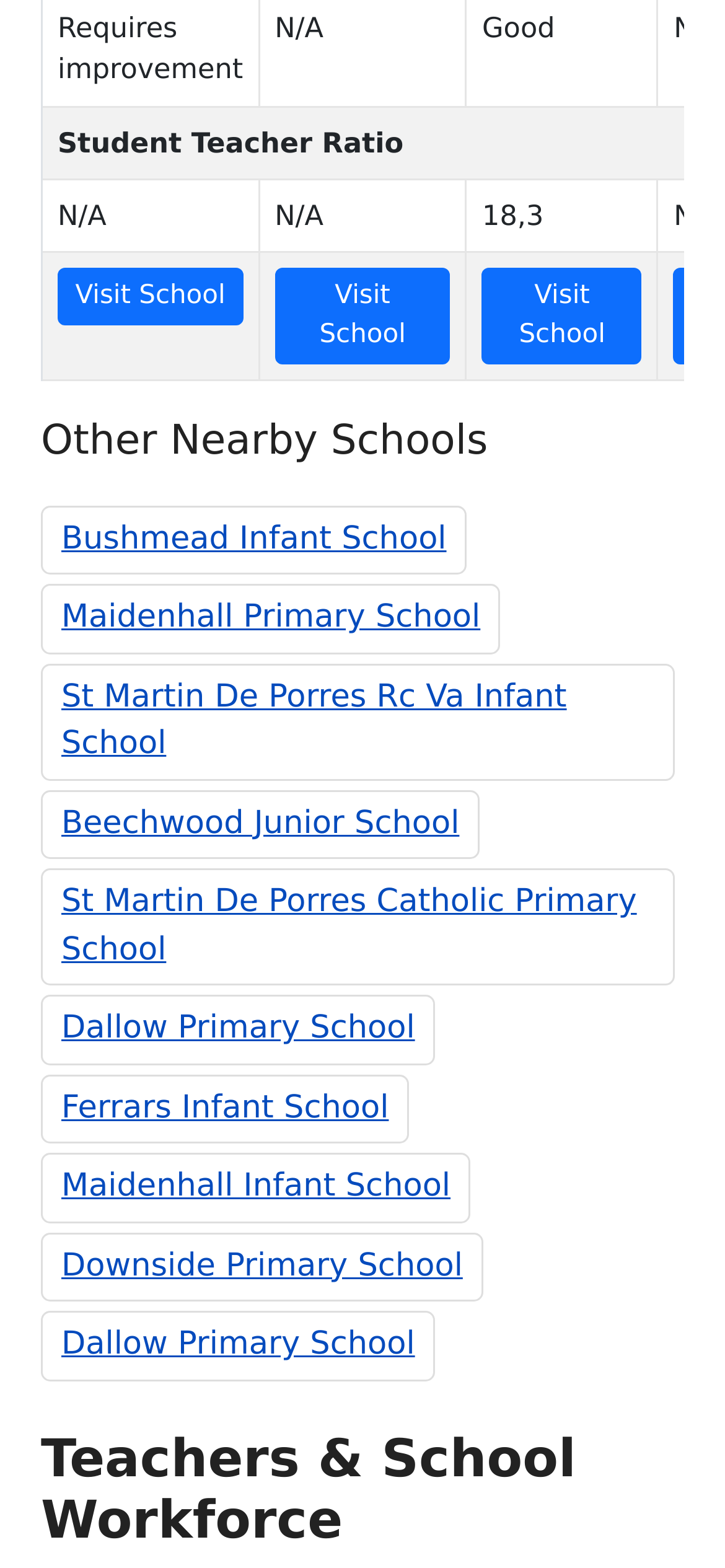Determine the bounding box coordinates (top-left x, top-left y, bottom-right x, bottom-right y) of the UI element described in the following text: Visit School

[0.665, 0.171, 0.886, 0.233]